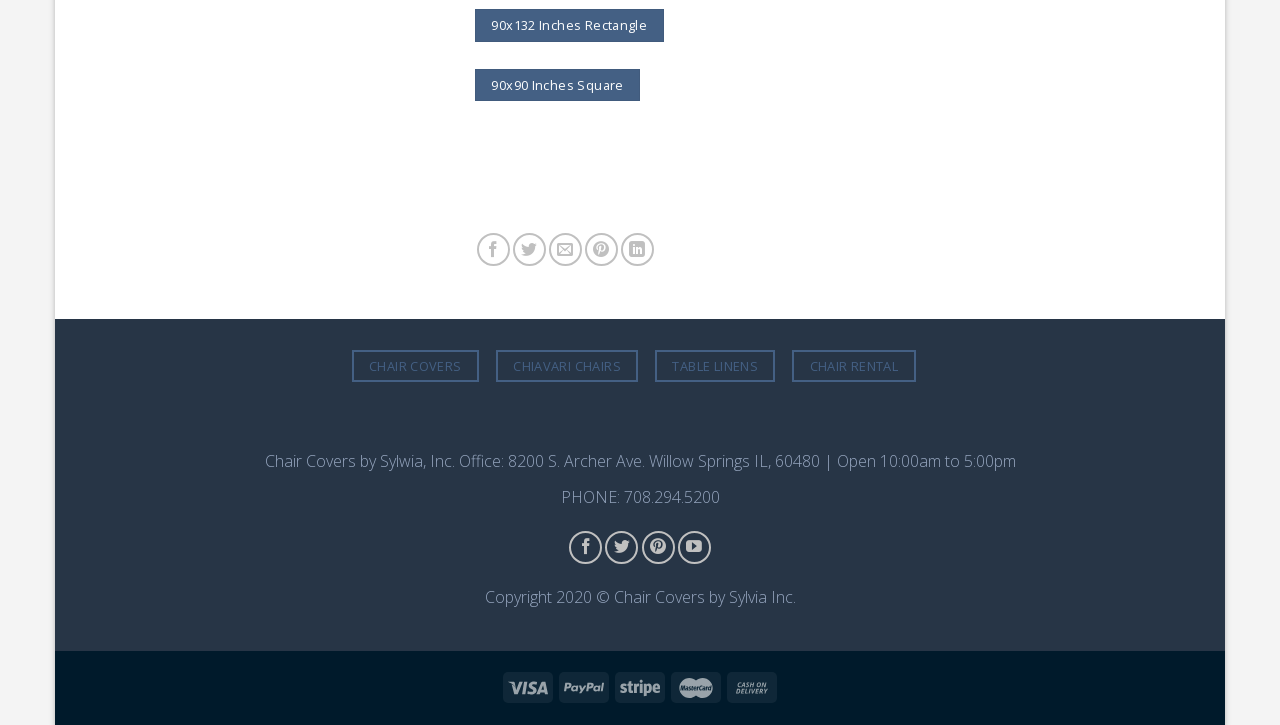Please find the bounding box coordinates (top-left x, top-left y, bottom-right x, bottom-right y) in the screenshot for the UI element described as follows: about Juna

None